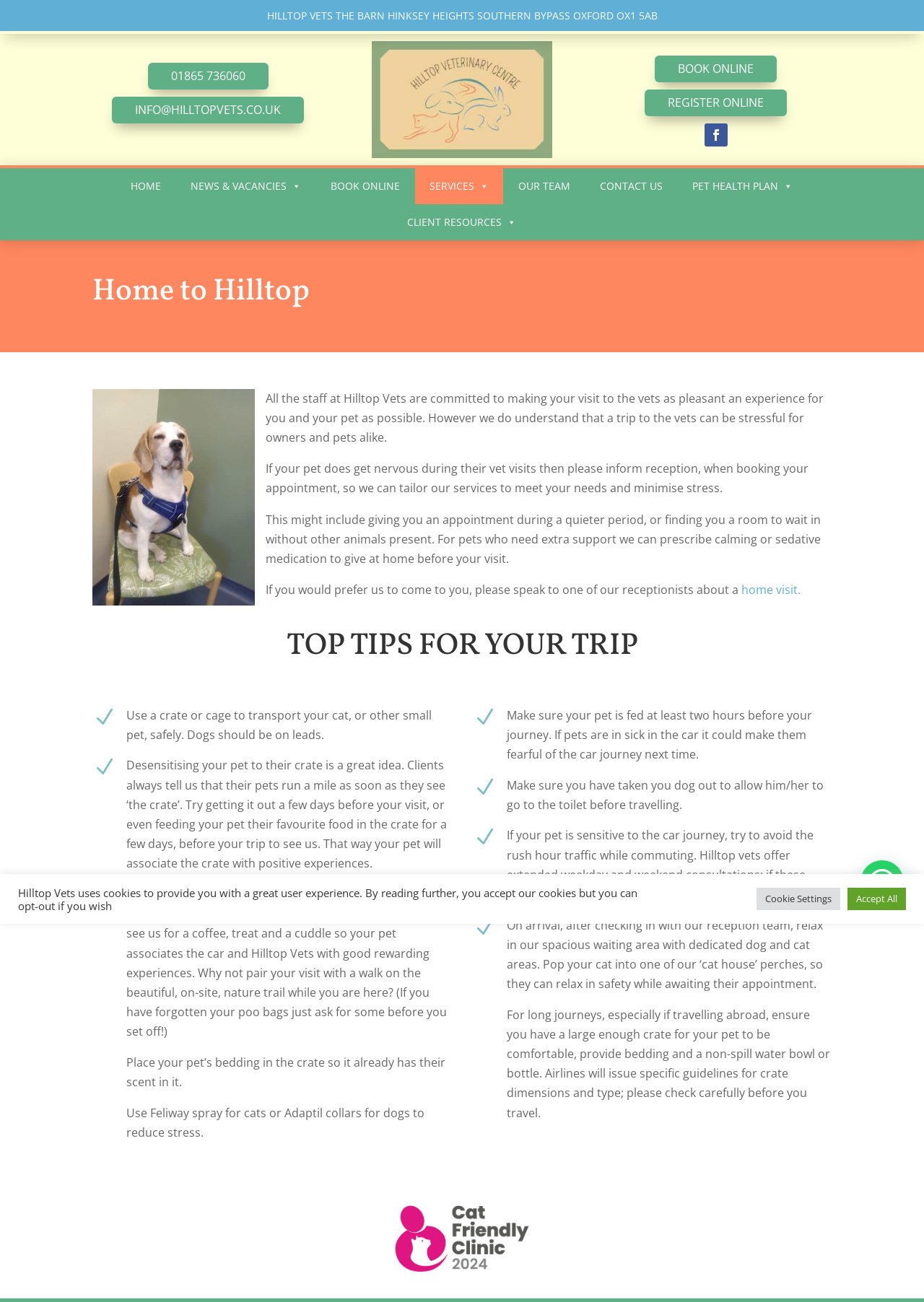Please locate the bounding box coordinates of the element that should be clicked to achieve the given instruction: "Call the veterinary centre".

[0.16, 0.048, 0.291, 0.069]